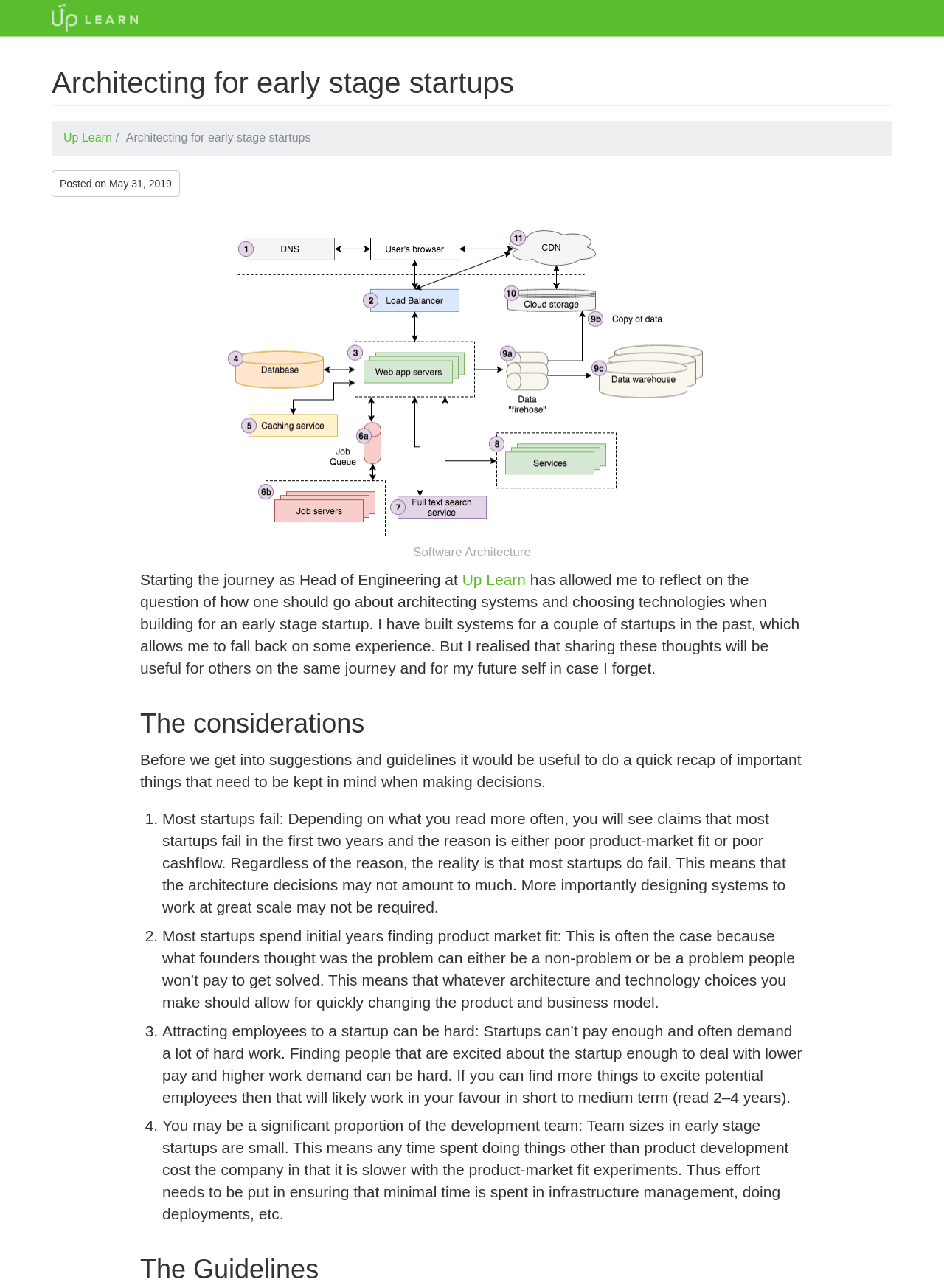Using details from the image, please answer the following question comprehensively:
What is the purpose of sharing these thoughts?

The author mentions that sharing these thoughts will be useful for others on the same journey and for the author's future self in case they forget. This indicates that the purpose of sharing these thoughts is to help others who are also building systems for early stage startups, and to serve as a reminder for the author themselves.